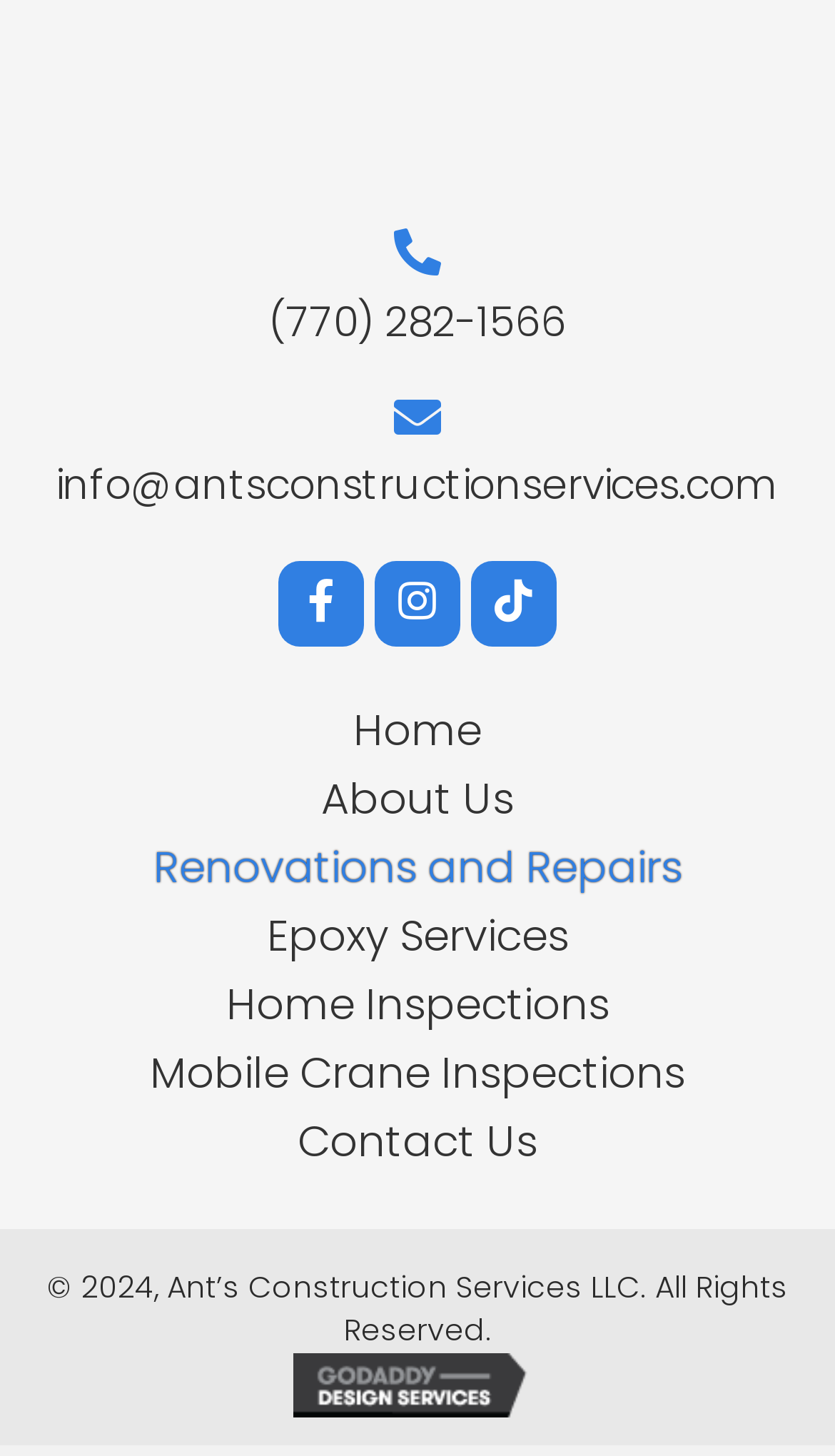Point out the bounding box coordinates of the section to click in order to follow this instruction: "View NLC Industrial job vacancy".

None